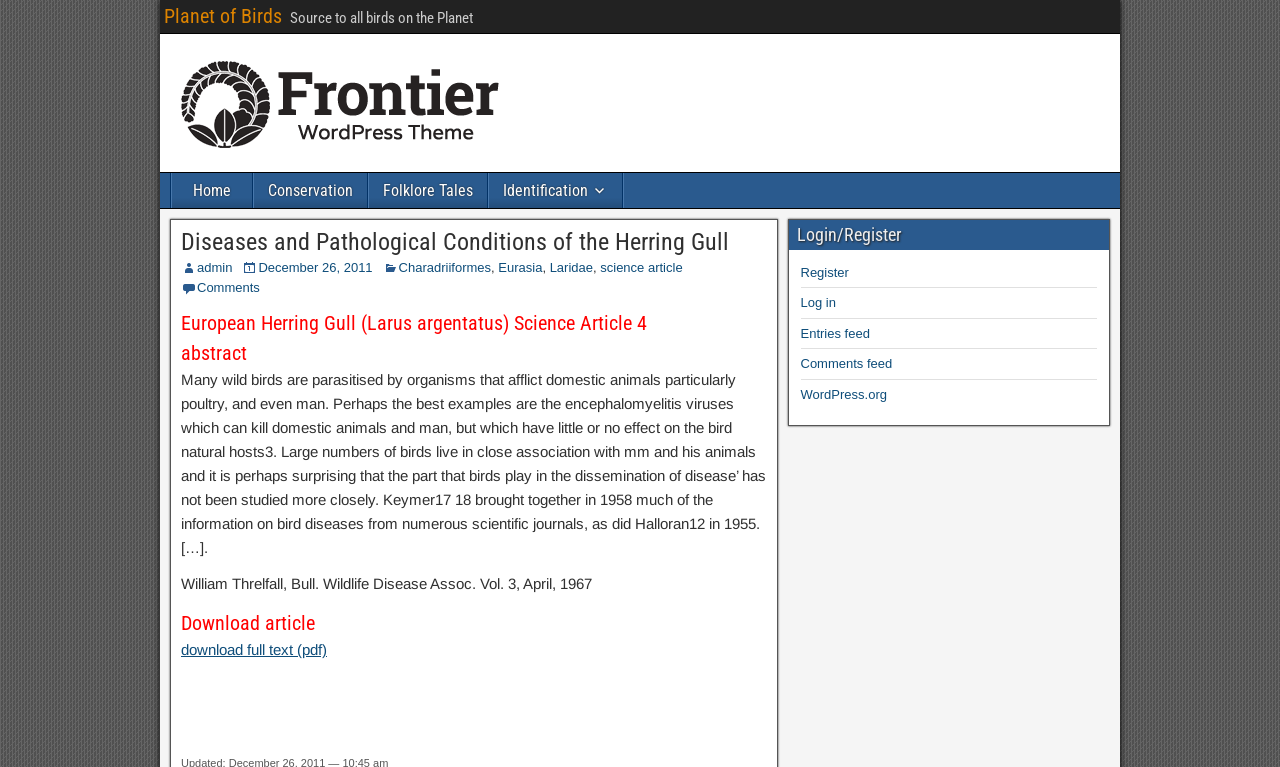Refer to the screenshot and answer the following question in detail:
How many links are there in the main menu?

I counted the number of links in the main menu by looking at the navigation element 'Main Menu' and its child elements, which are links 'Home', 'Conservation', 'Folklore Tales', and 'Identification'. There are 4 links in total.